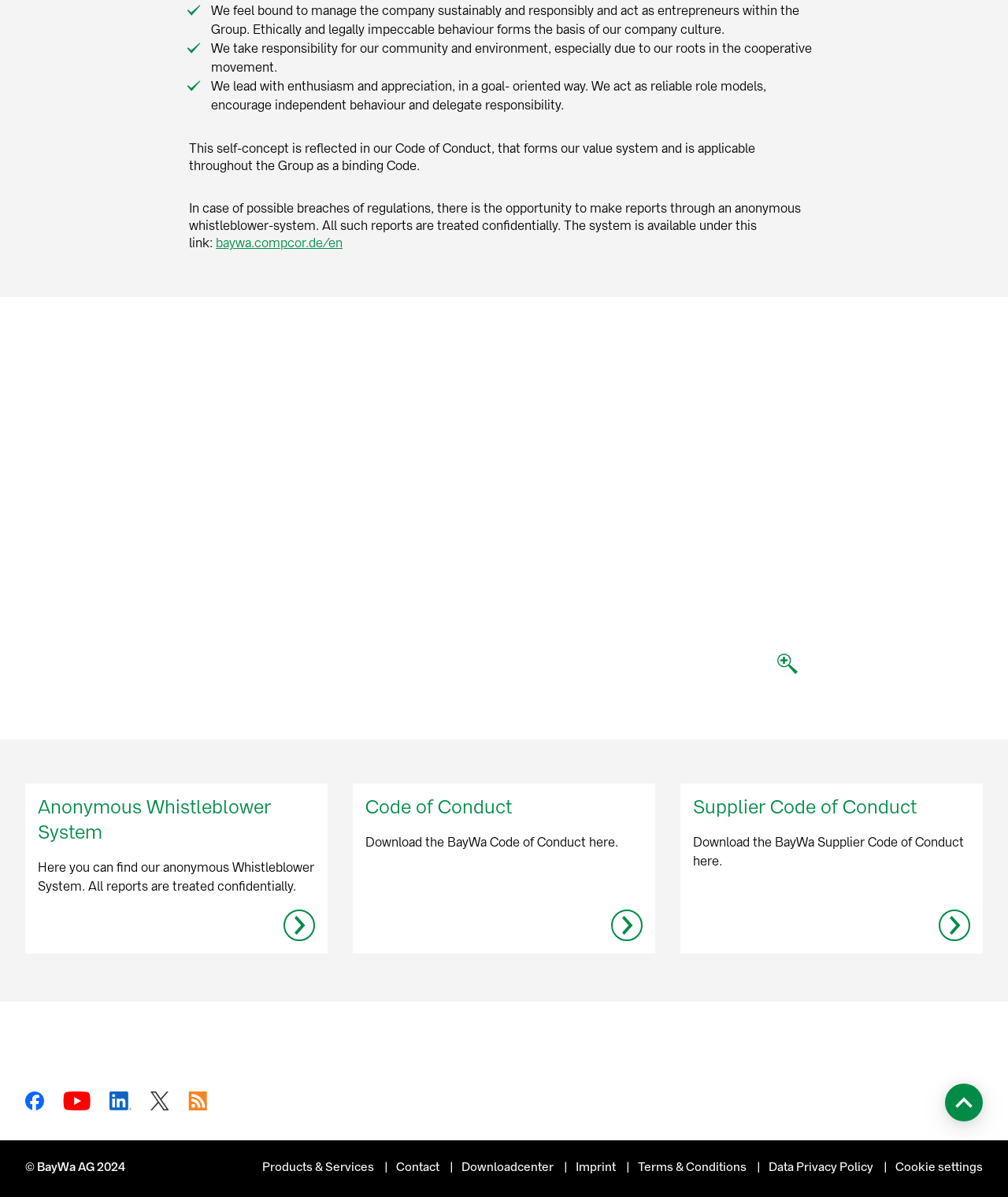What is the company's roots based on?
Look at the screenshot and respond with a single word or phrase.

Cooperative movement